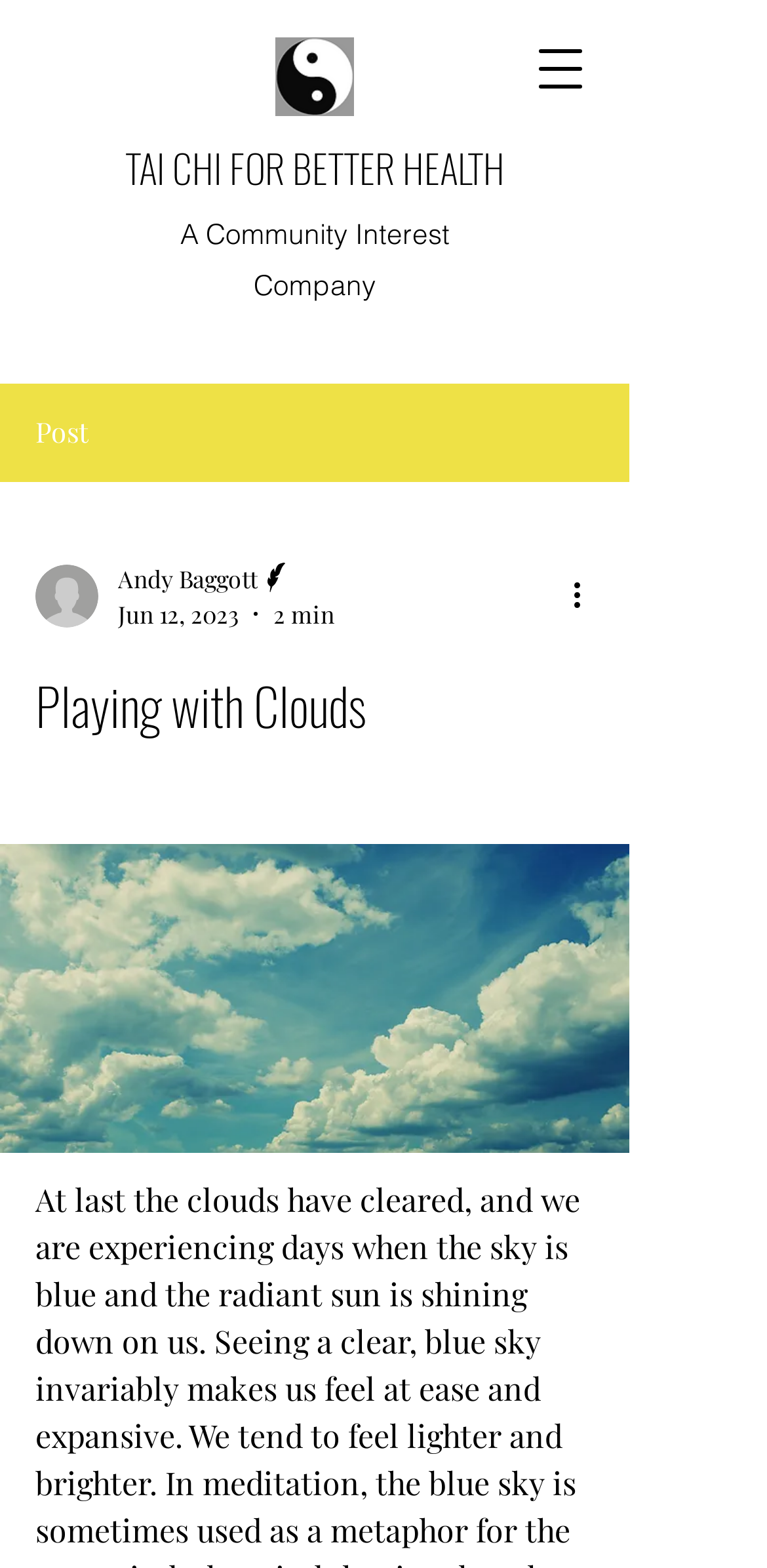Identify the bounding box of the HTML element described here: "parent_node: Andy Baggott". Provide the coordinates as four float numbers between 0 and 1: [left, top, right, bottom].

[0.046, 0.36, 0.128, 0.4]